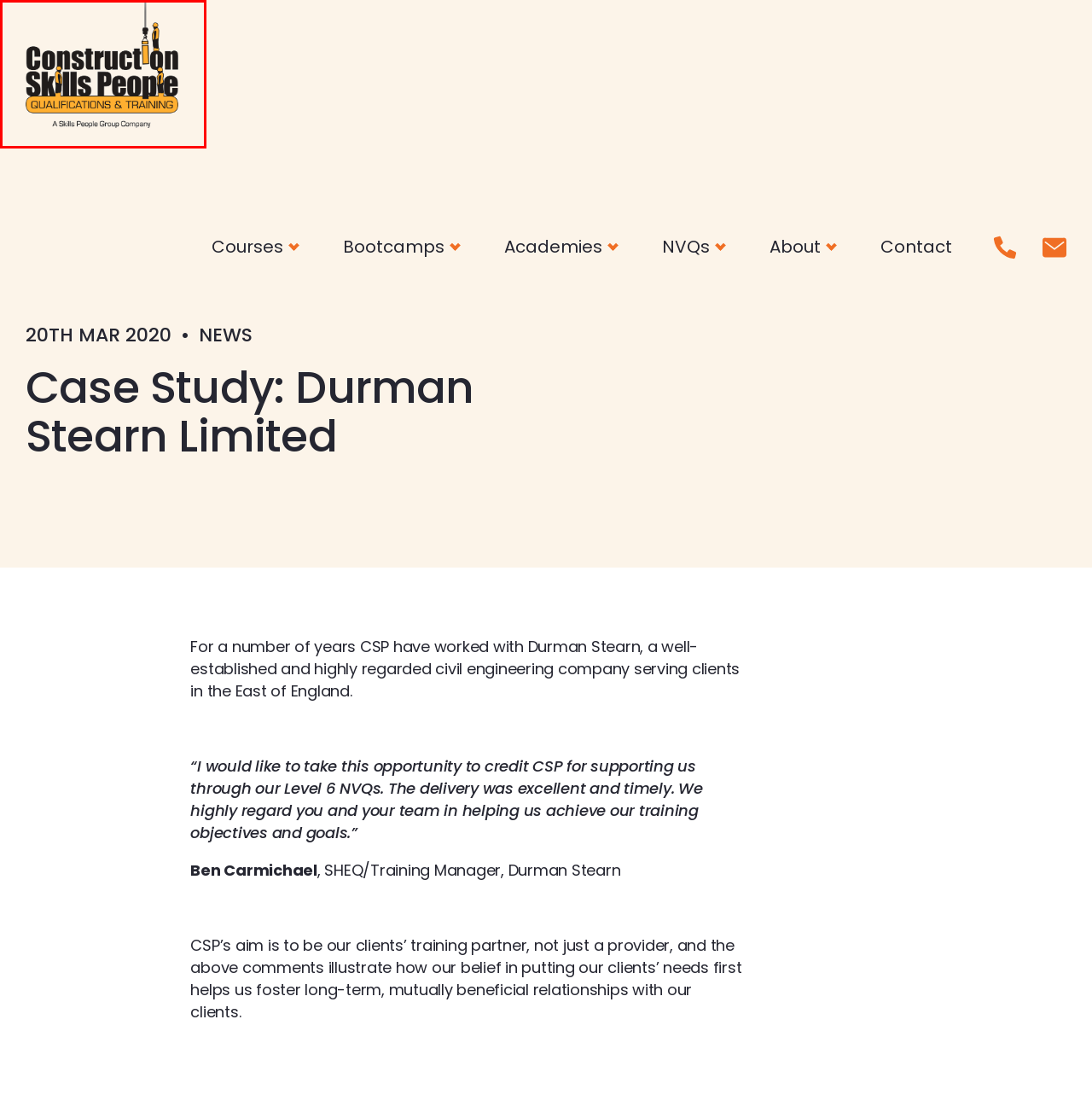You are given a screenshot depicting a webpage with a red bounding box around a UI element. Select the description that best corresponds to the new webpage after clicking the selected element. Here are the choices:
A. Skills Academies | Construction Skills People
B. Skills Bootcamps | Construction Skills People
C. Construction NVQ Categories | Construction Skills People
D. Construction Training Courses - UK's Biggest Provider
E. Get in Touch Today | Construction Skills People
F. About Us and our Training Services | Construction Skills People
G. Welcome - DCG
H. Construction Training by Sector | Construction Skills People

D